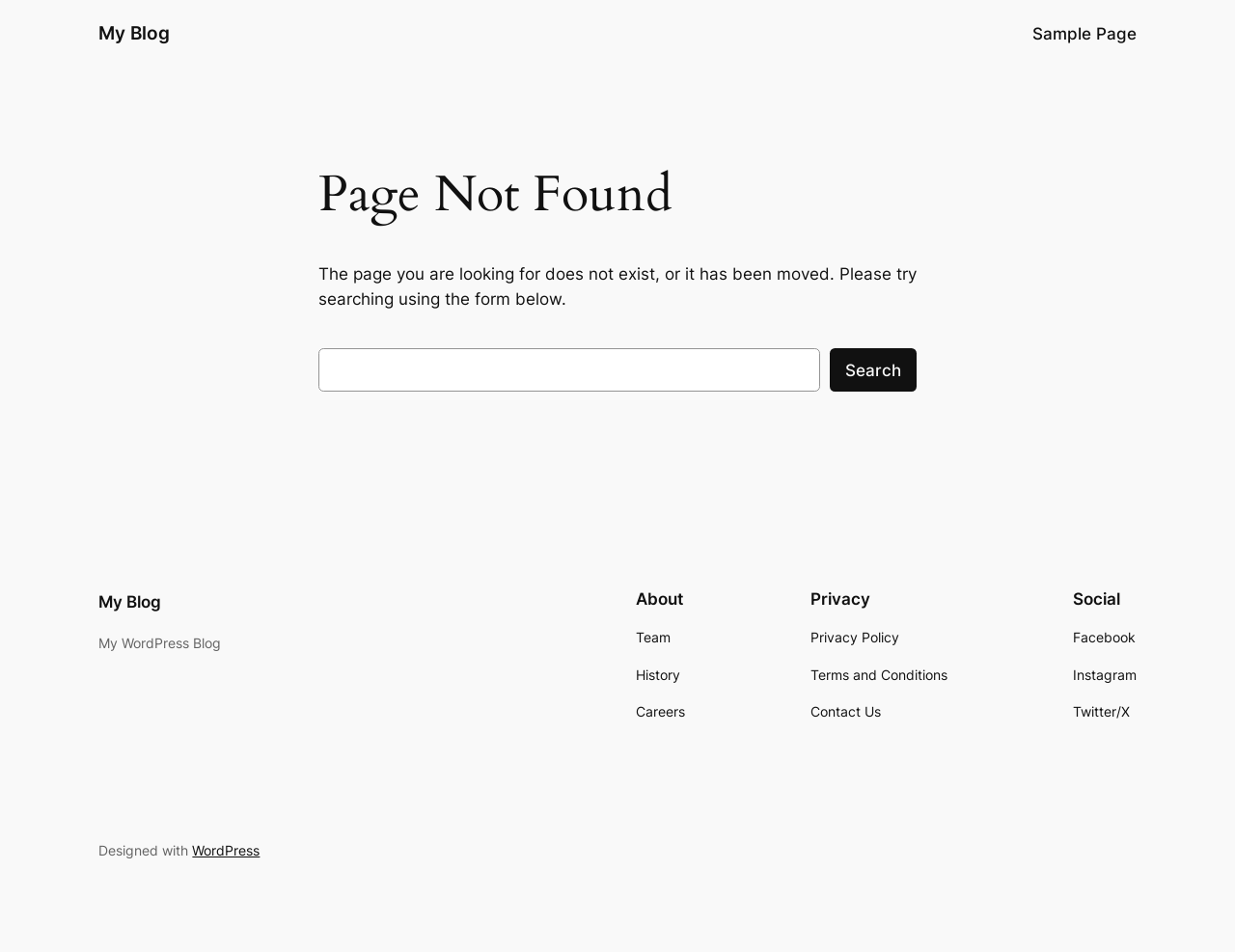What is the purpose of the search box?
Answer the question with a detailed explanation, including all necessary information.

The search box is located below the 'Page Not Found' heading, and it has a 'Search' button next to it. This suggests that the search box is intended for users to search for content within the blog.